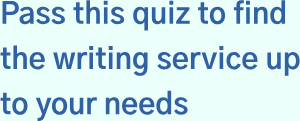Elaborate on the image by describing it in detail.

The image displays an inviting message encouraging users to participate in a quiz designed to identify the most suitable writing service for their needs. The text prominently reads: "Pass this quiz to find the writing service up to your needs," emphasizing a personalized experience aimed at helping users easily navigate their options for writing assistance. This interactive element is part of a broader resource dedicated to enhancing essay writing skills and ensuring that individuals find the best resources tailored to their unique requirements.